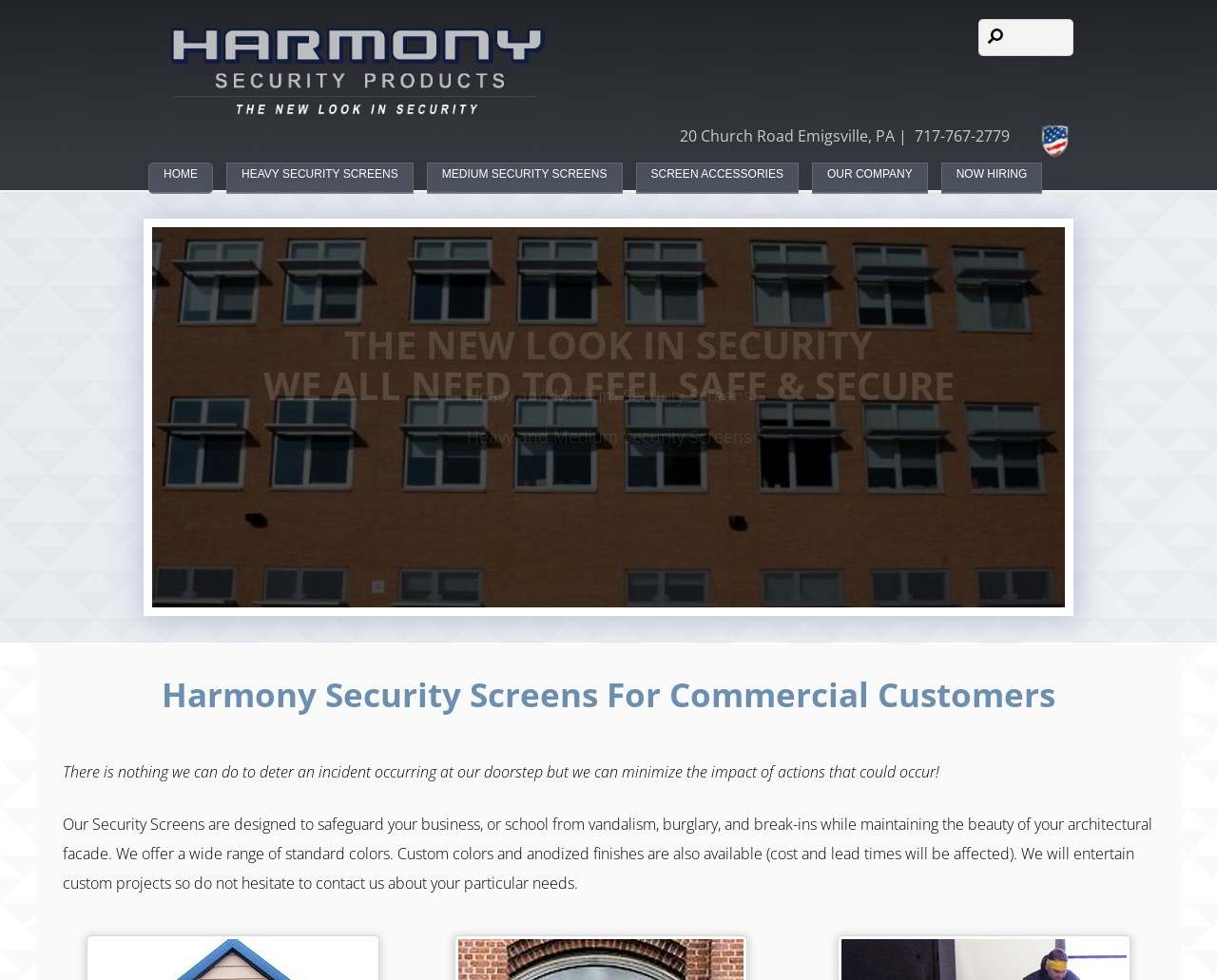Kindly determine the bounding box coordinates for the clickable area to achieve the given instruction: "search for something".

[0.804, 0.019, 0.882, 0.057]